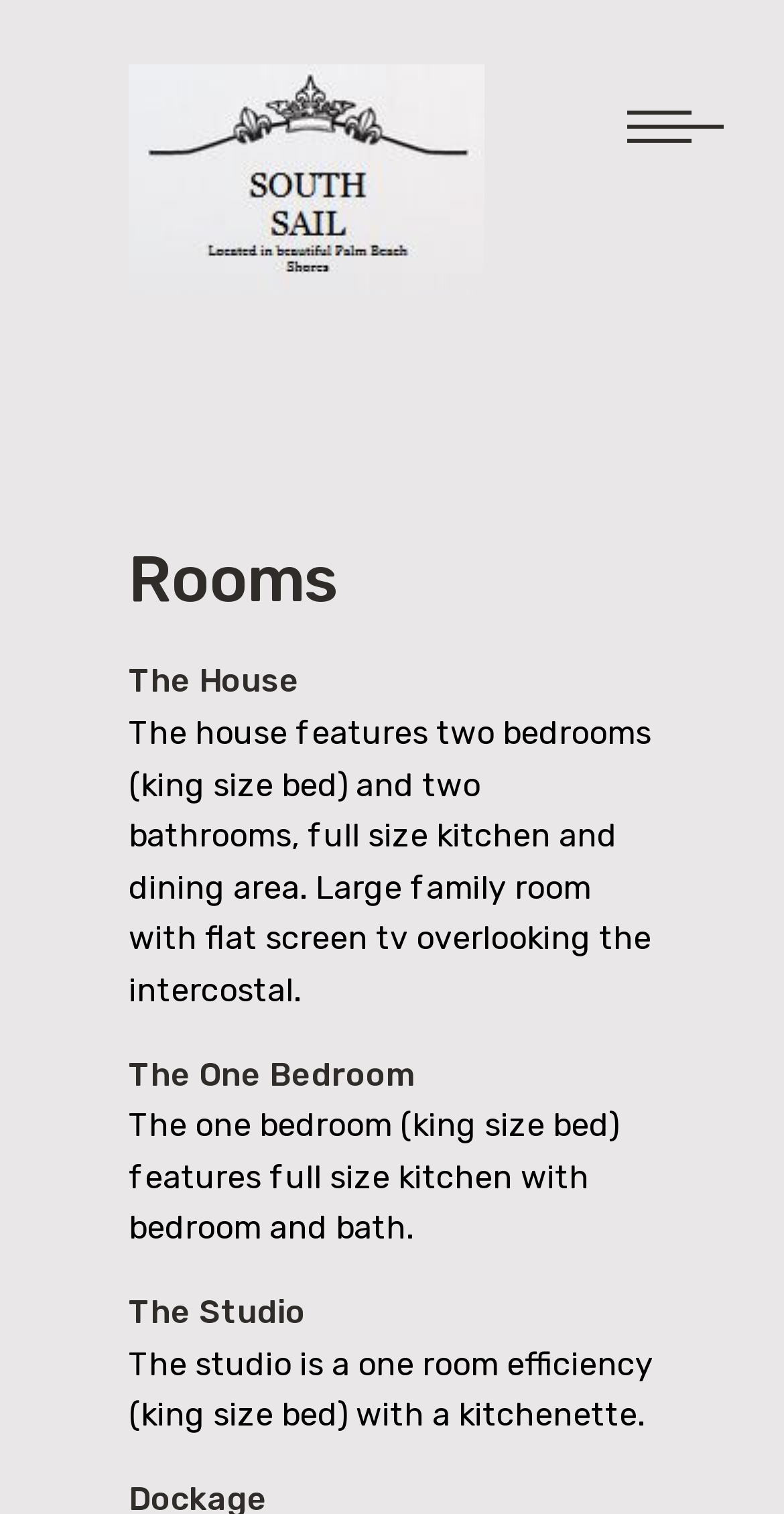Predict the bounding box of the UI element that fits this description: "aria-label="Instagram"".

None